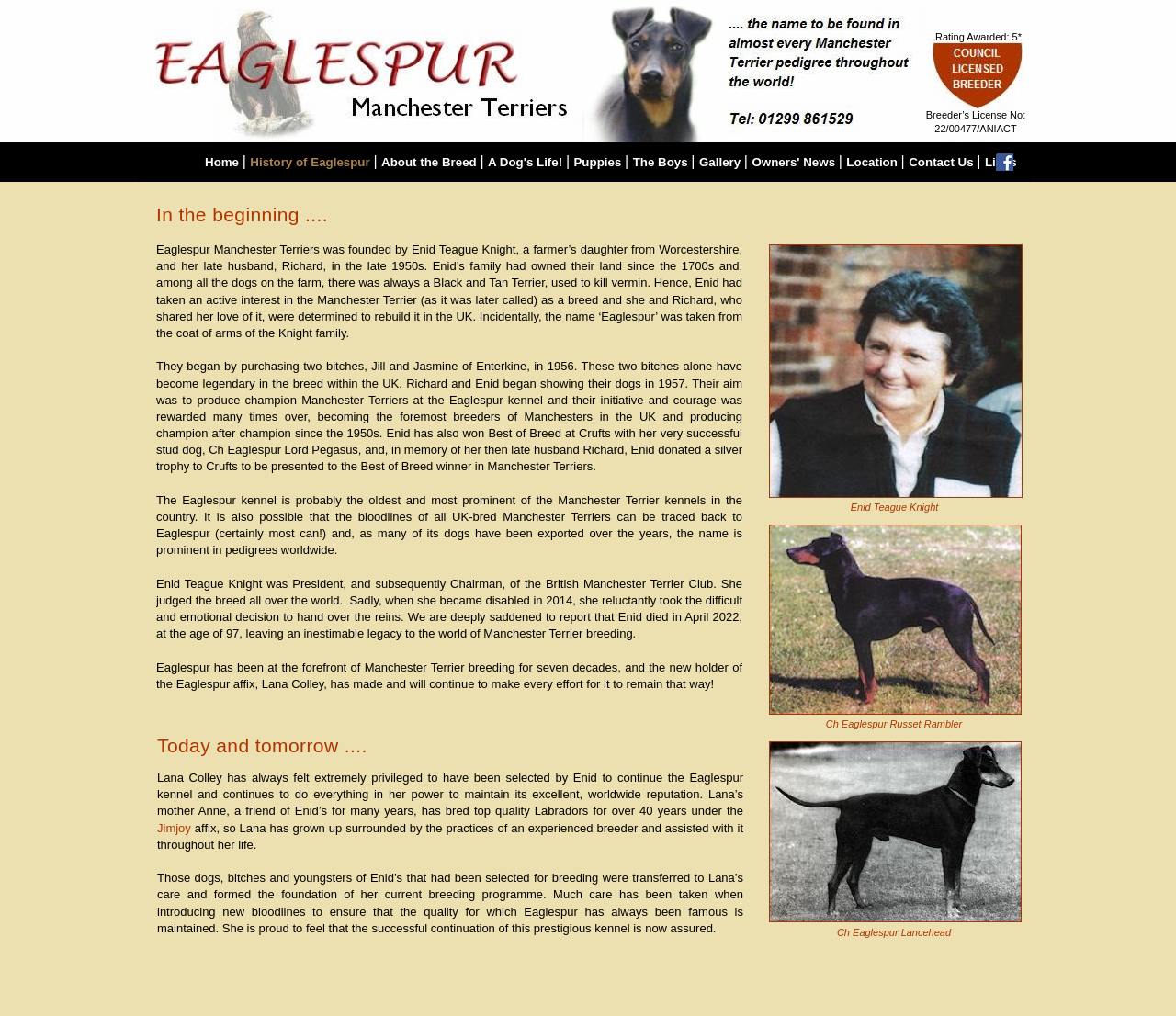Please give the bounding box coordinates of the area that should be clicked to fulfill the following instruction: "Learn about the breed". The coordinates should be in the format of four float numbers from 0 to 1, i.e., [left, top, right, bottom].

[0.324, 0.153, 0.408, 0.166]